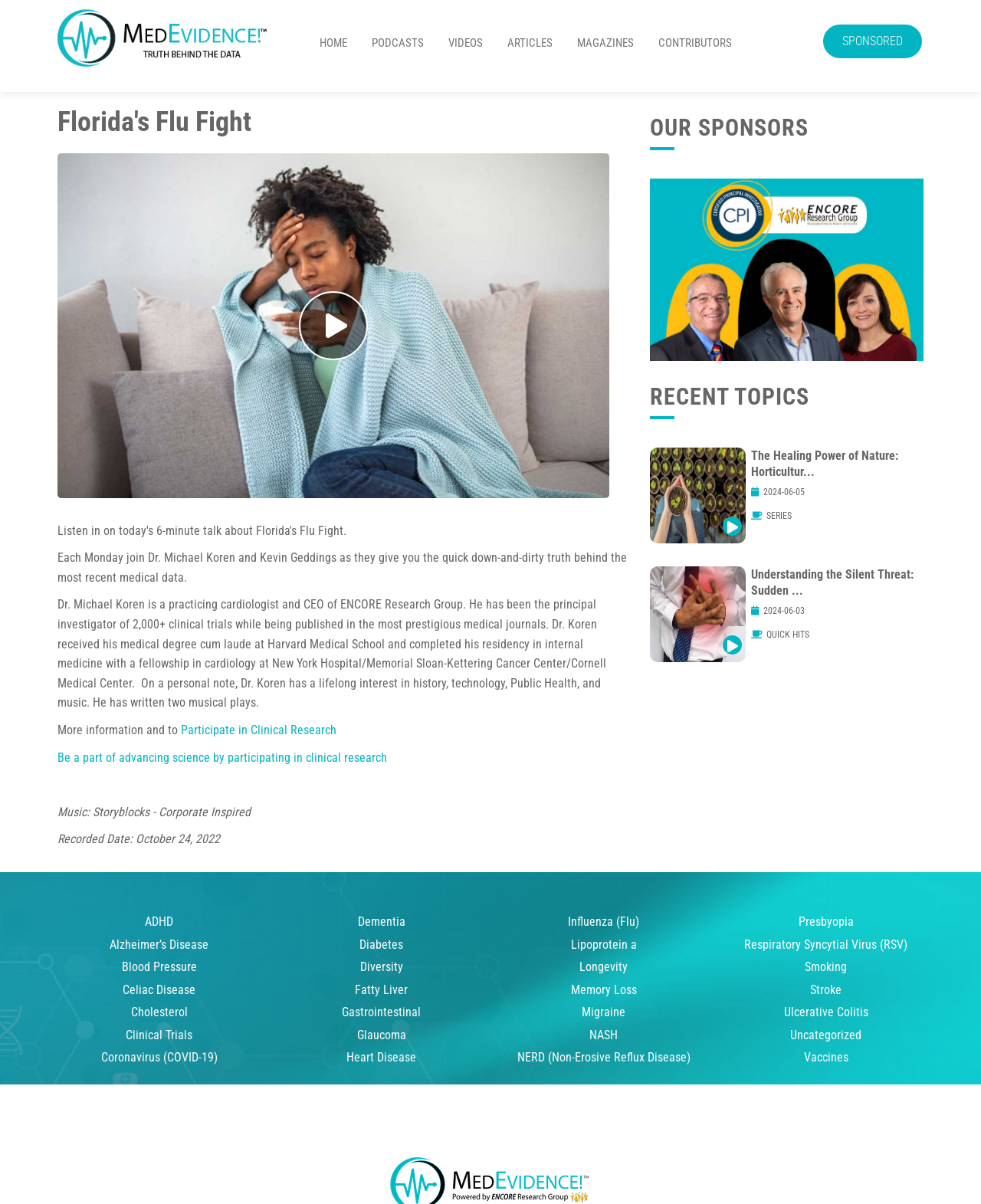Find the bounding box coordinates for the area that must be clicked to perform this action: "Click on the HOME link".

[0.314, 0.023, 0.365, 0.049]